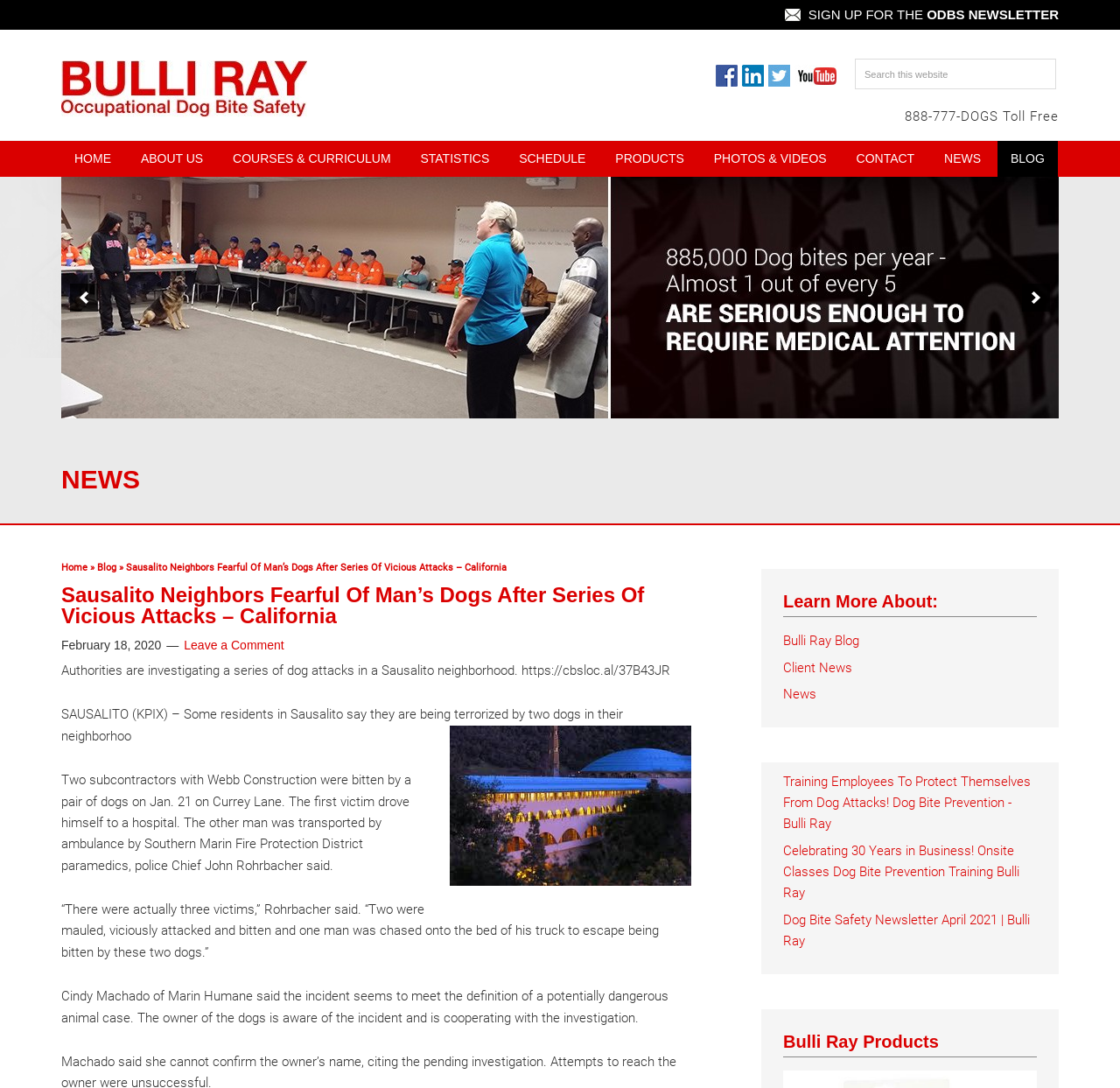Determine the bounding box coordinates of the target area to click to execute the following instruction: "Sign up for the newsletter."

[0.697, 0.006, 0.945, 0.02]